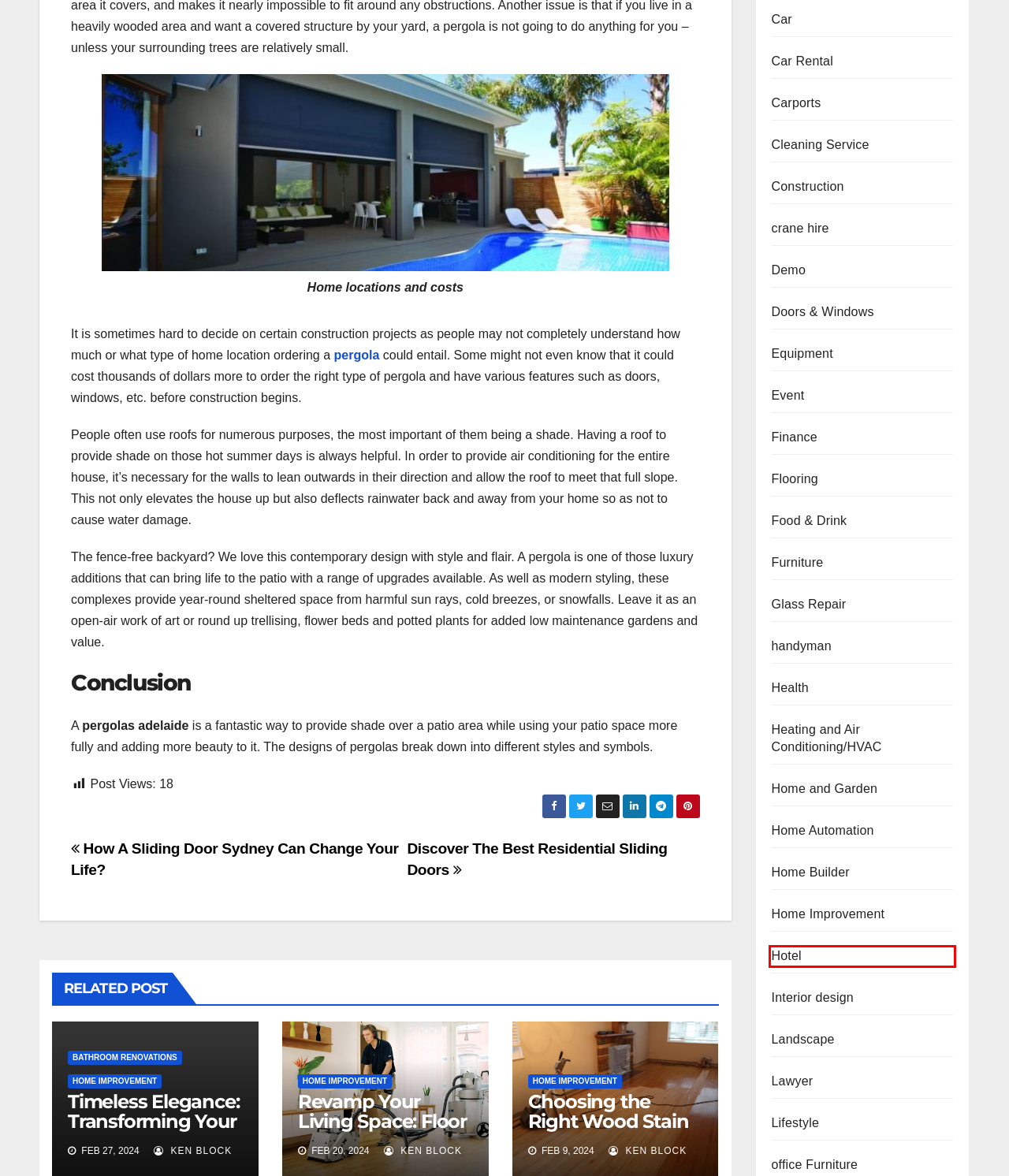A screenshot of a webpage is given, marked with a red bounding box around a UI element. Please select the most appropriate webpage description that fits the new page after clicking the highlighted element. Here are the candidates:
A. Hotel Archives -
B. Furniture Archives -
C. Doors & Windows Archives -
D. Bathroom Renovations Archives -
E. Lifestyle Archives -
F. Event Archives -
G. crane hire Archives -
H. Heating and Air Conditioning/HVAC Archives -

A